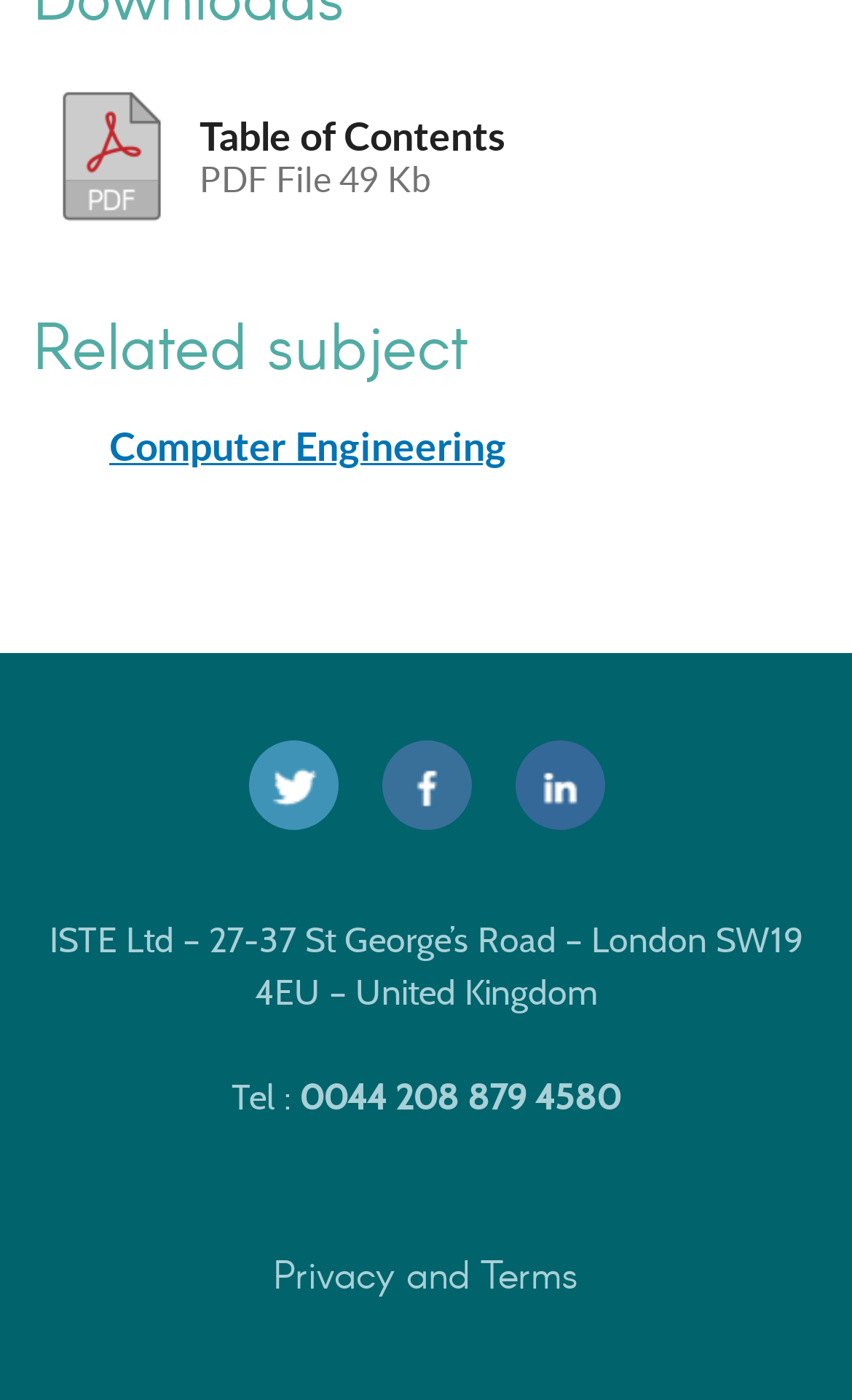Observe the image and answer the following question in detail: What is the related subject mentioned on the webpage?

The link 'Computer Engineering' is listed under the heading 'Related subject', indicating that Computer Engineering is a related subject mentioned on the webpage.